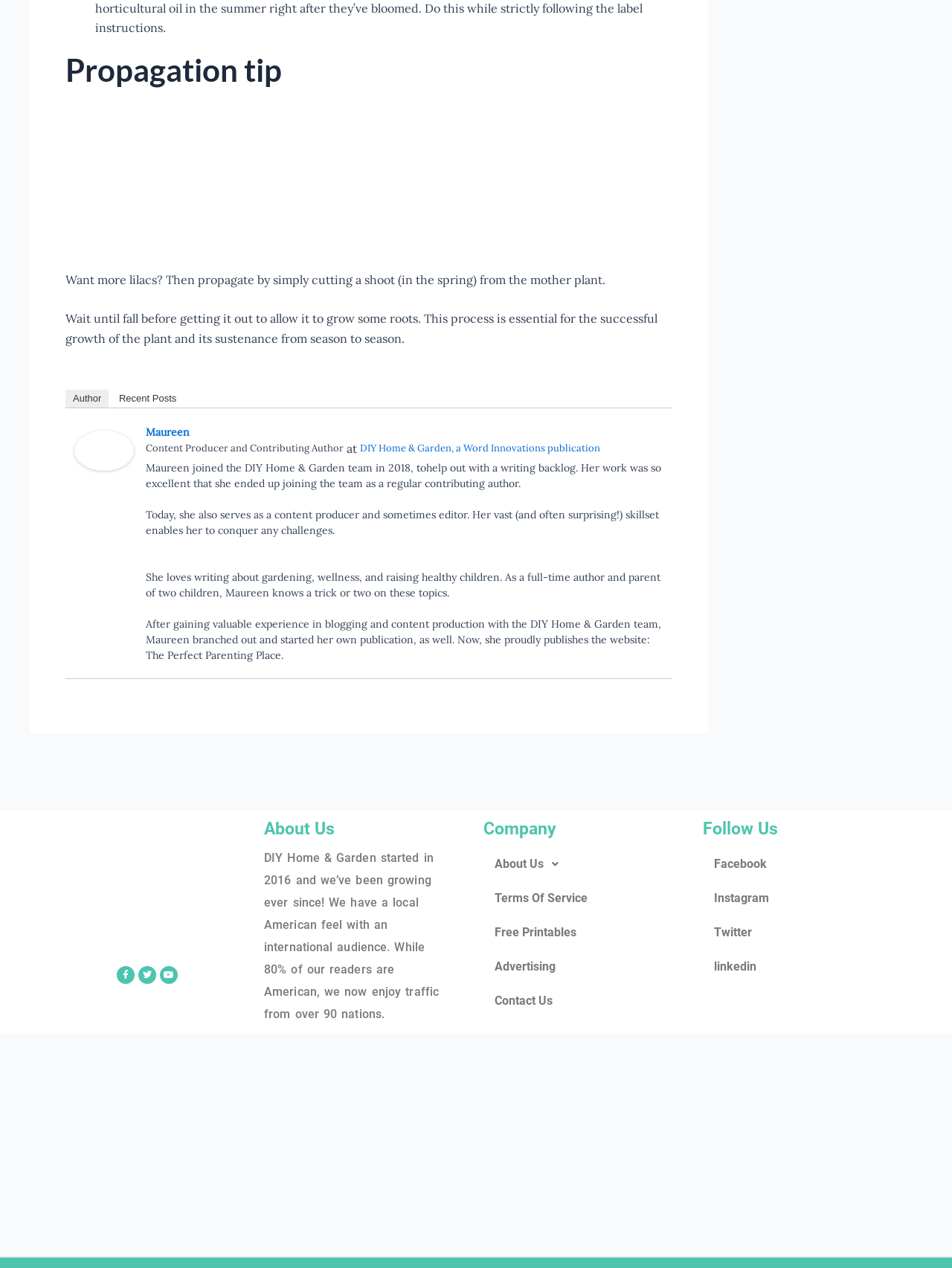Who is the author of the article?
Look at the screenshot and provide an in-depth answer.

The author of the article is Maureen because there is a link 'Maureen' with an image and a static text 'Content Producer and Contributing Author' which suggests that Maureen is the author of the article.